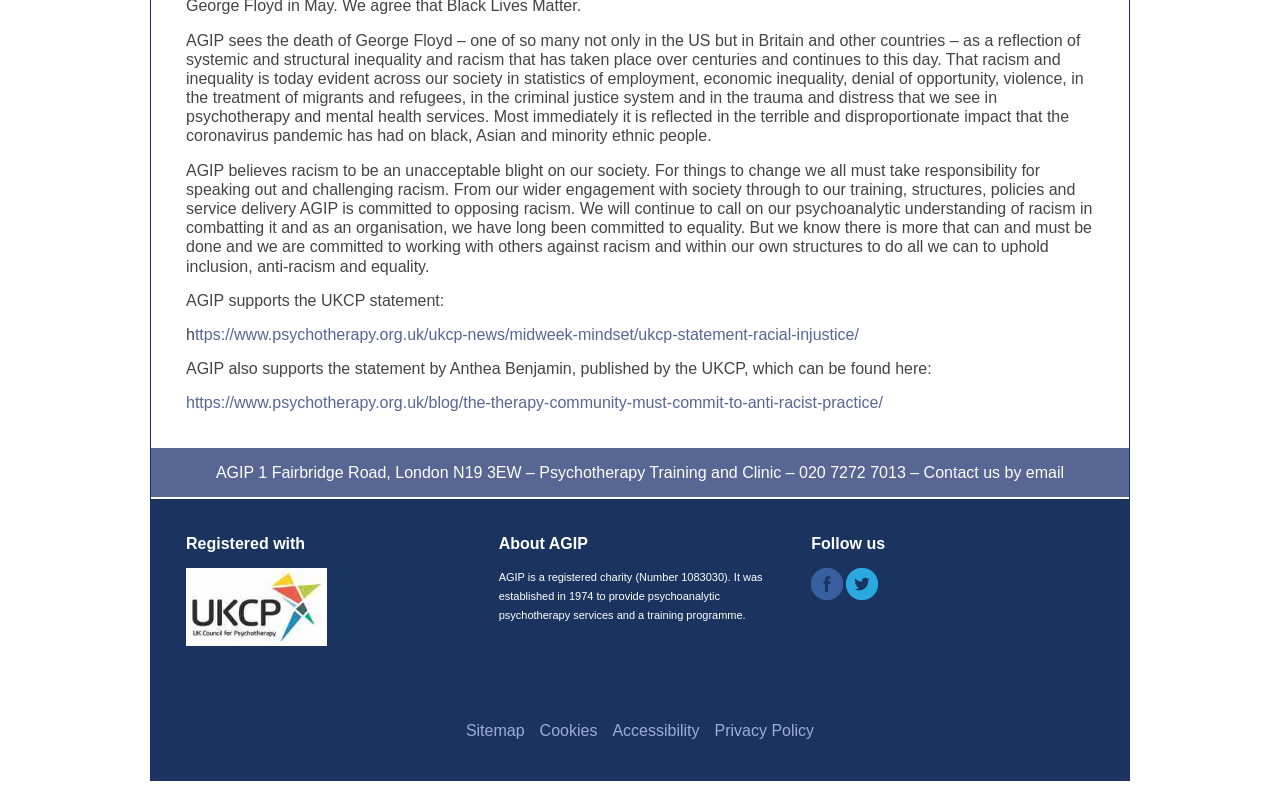Identify the bounding box of the UI element described as follows: "– Contact us by email". Provide the coordinates as four float numbers in the range of 0 to 1 [left, top, right, bottom].

[0.711, 0.582, 0.831, 0.604]